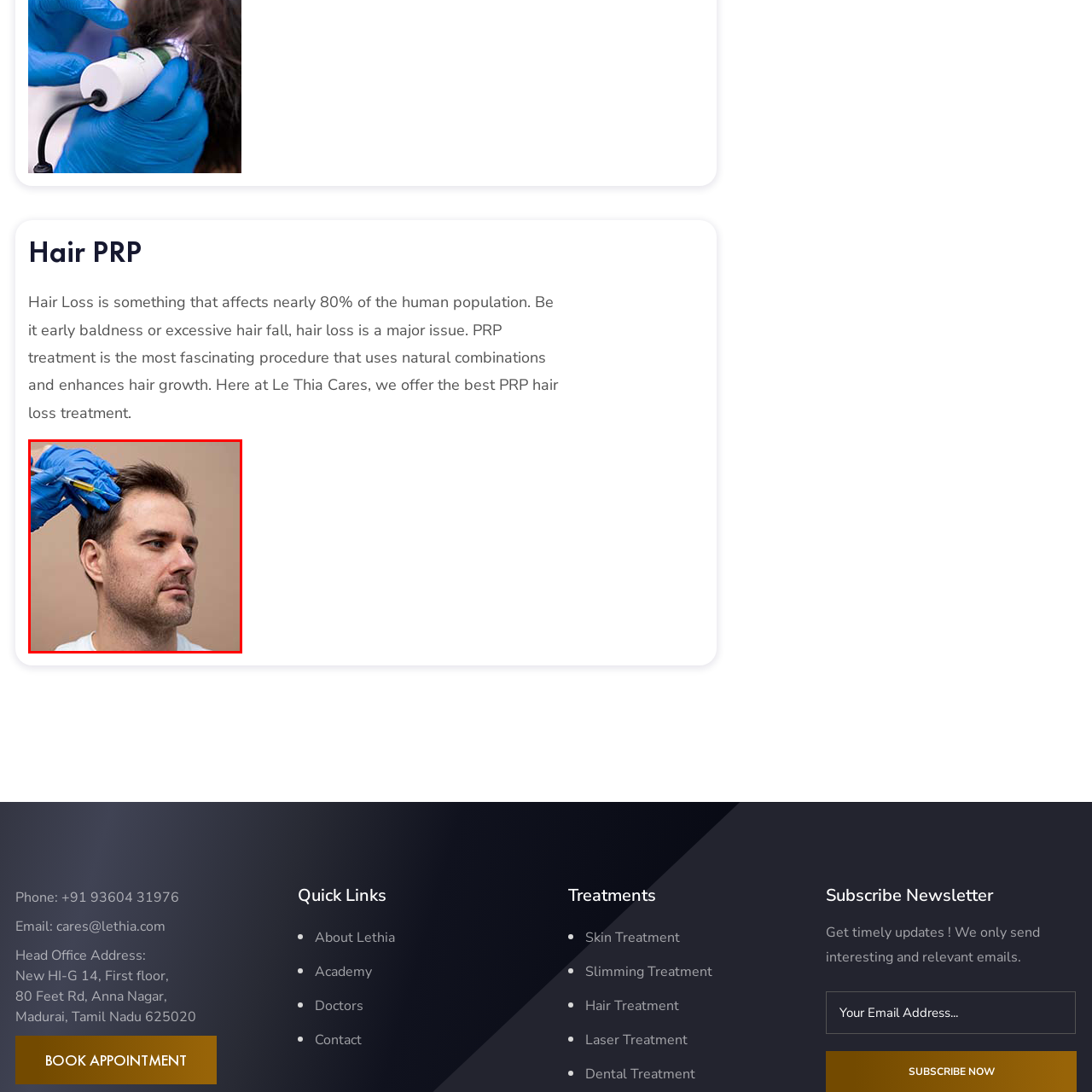What is the purpose of the procedure?
Take a close look at the image highlighted by the red bounding box and answer the question thoroughly based on the details you see.

The PRP treatment is being administered to restore hair, as hair loss affects a significant portion of the population, and this procedure is a natural approach to combat it.